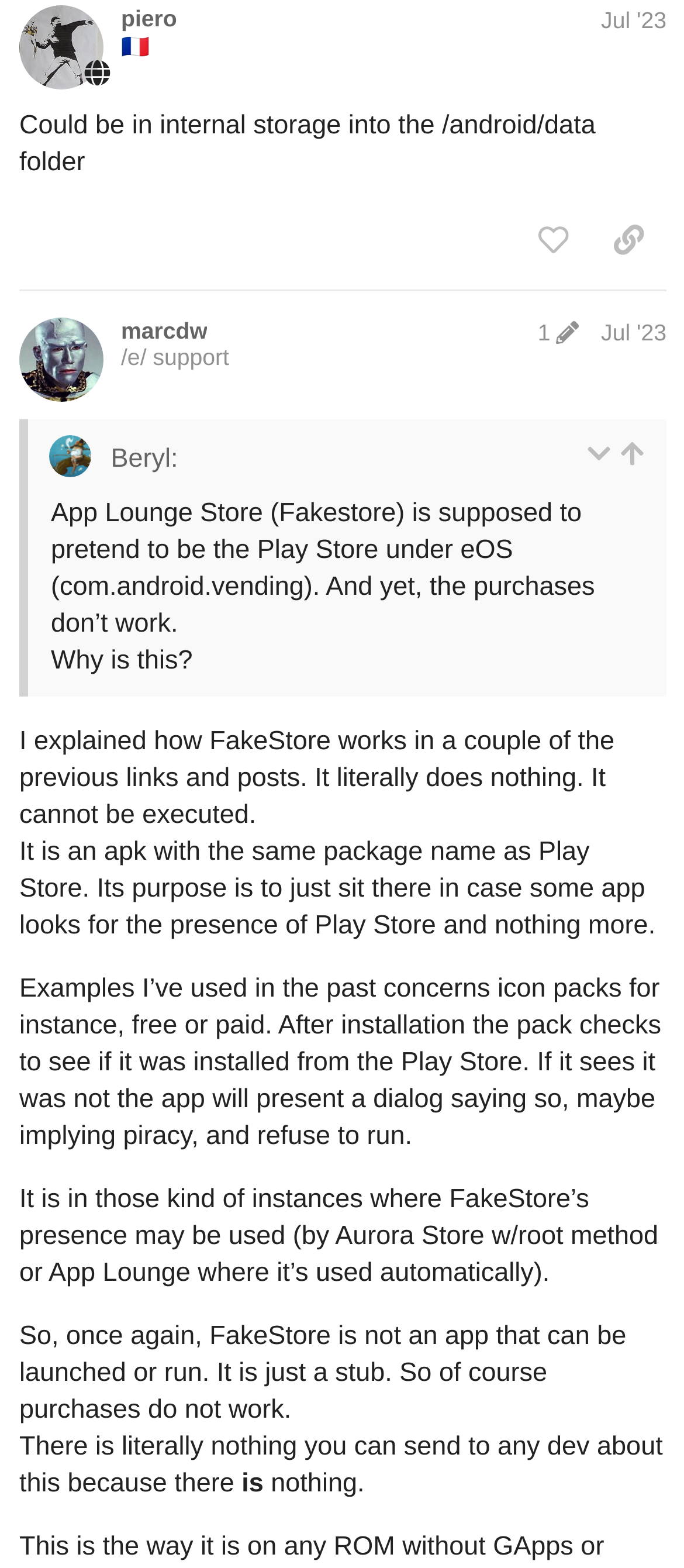Provide the bounding box coordinates in the format (top-left x, top-left y, bottom-right x, bottom-right y). All values are floating point numbers between 0 and 1. Determine the bounding box coordinate of the UI element described as: murena-two

[0.344, 0.542, 0.556, 0.56]